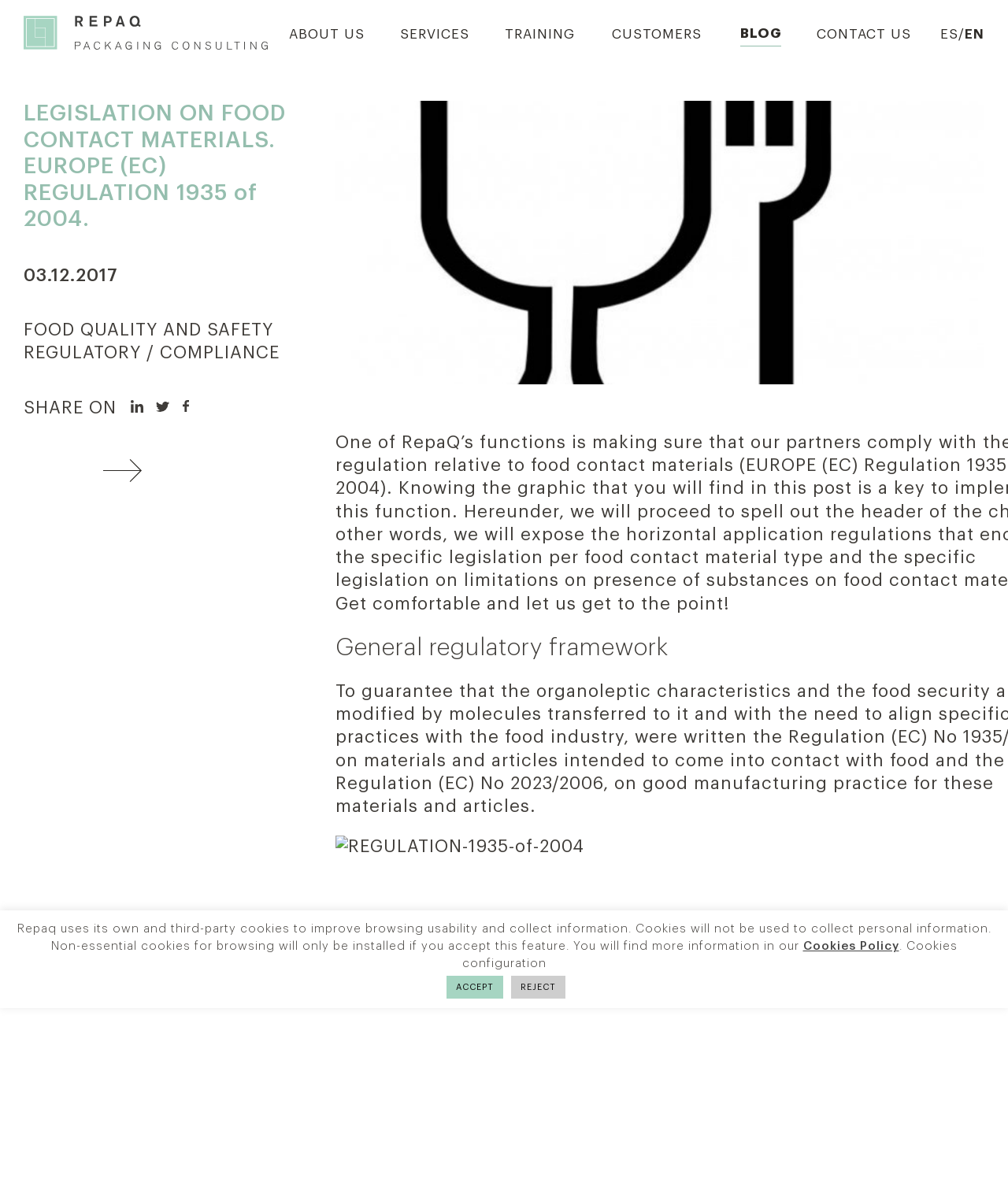Describe all the key features of the webpage in detail.

This webpage is about food contact materials and European regulation 1935 of 2004. At the top, there is a navigation menu with 8 links: "ABOUT US", "SERVICES", "TRAINING", "CUSTOMERS", "BLOG", "CONTACT US", "ES /", and "EN". 

Below the navigation menu, there is a heading that reads "LEGISLATION ON FOOD CONTACT MATERIALS. EUROPE (EC) REGULATION 1935 of 2004." To the right of the heading, there is a date "03.12.2017". 

Underneath the heading, there are two links: "FOOD QUALITY AND SAFETY" and "REGULATORY / COMPLIANCE". Next to these links, there is a "SHARE ON" text, followed by three social media links. 

Further down, there is a news article titled "Food labeling information: New European (EU) legislation in sight" with an accompanying image. 

At the bottom of the page, there is a notice about cookies, stating that the website uses its own and third-party cookies to improve browsing usability and collect information. There is a link to the "Cookies Policy" and three buttons: "Cookies configuration", "ACCEPT", and "REJECT".